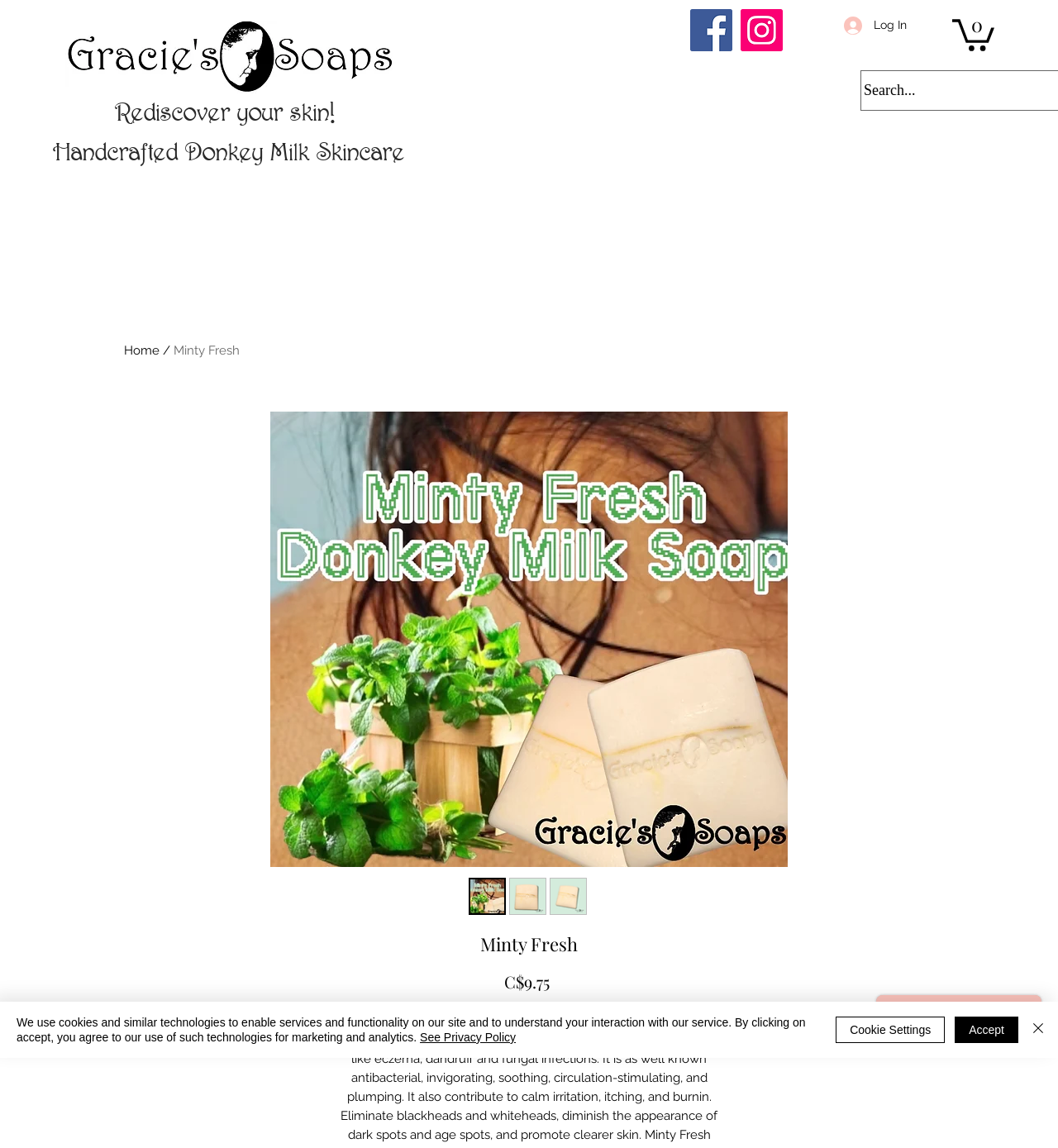Please locate the bounding box coordinates of the element that should be clicked to achieve the given instruction: "Click the Log In button".

[0.787, 0.009, 0.846, 0.036]